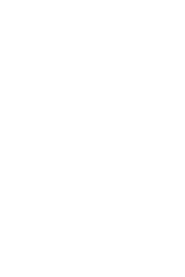Utilize the details in the image to thoroughly answer the following question: What type of information may be offered in this section?

This section may offer insight into various artistic approaches, achievements, and the experiences of featured artists, providing a comprehensive understanding of their craft and contributions.